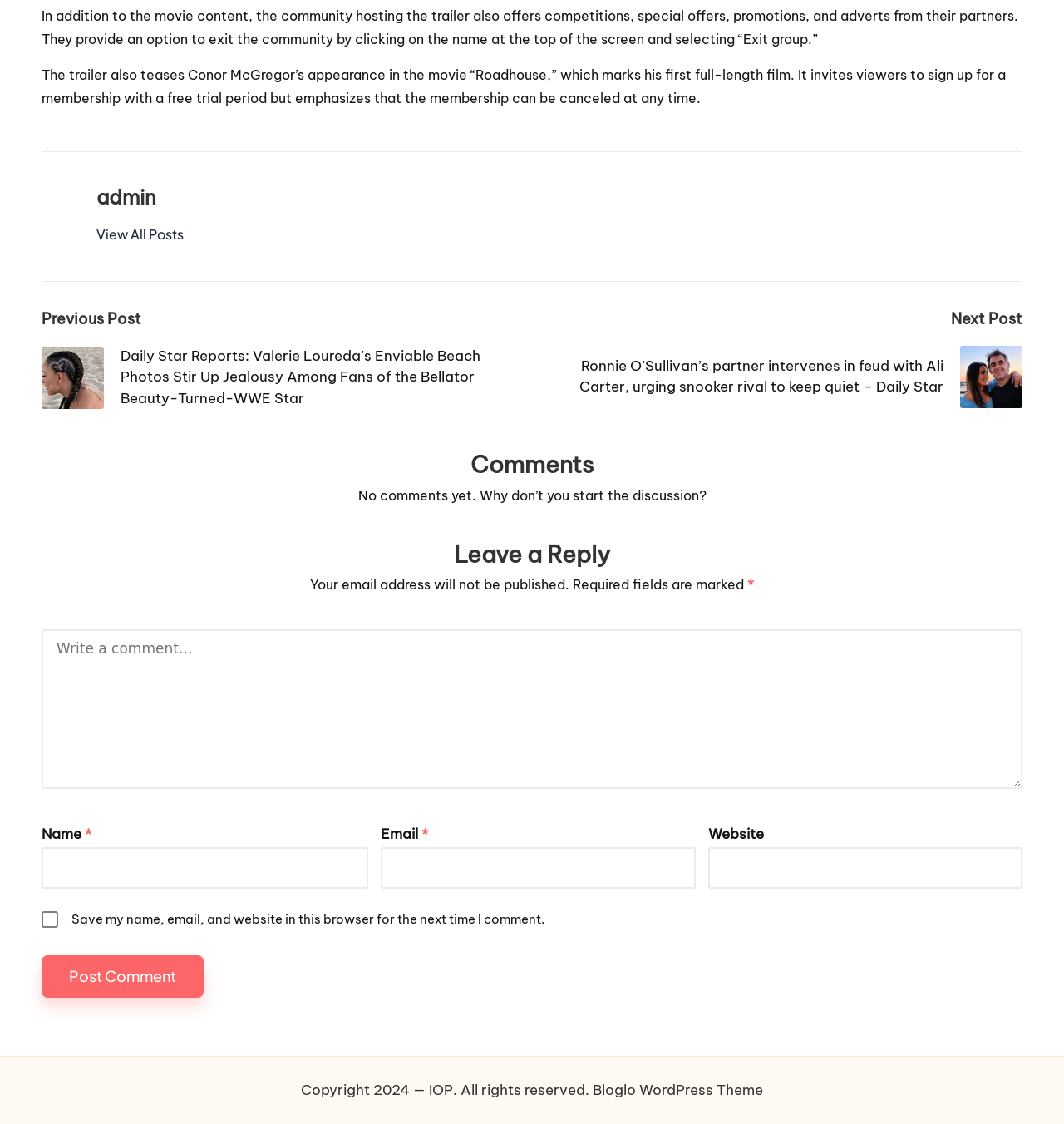Answer the following query concisely with a single word or phrase:
How many comments are there on this post?

No comments